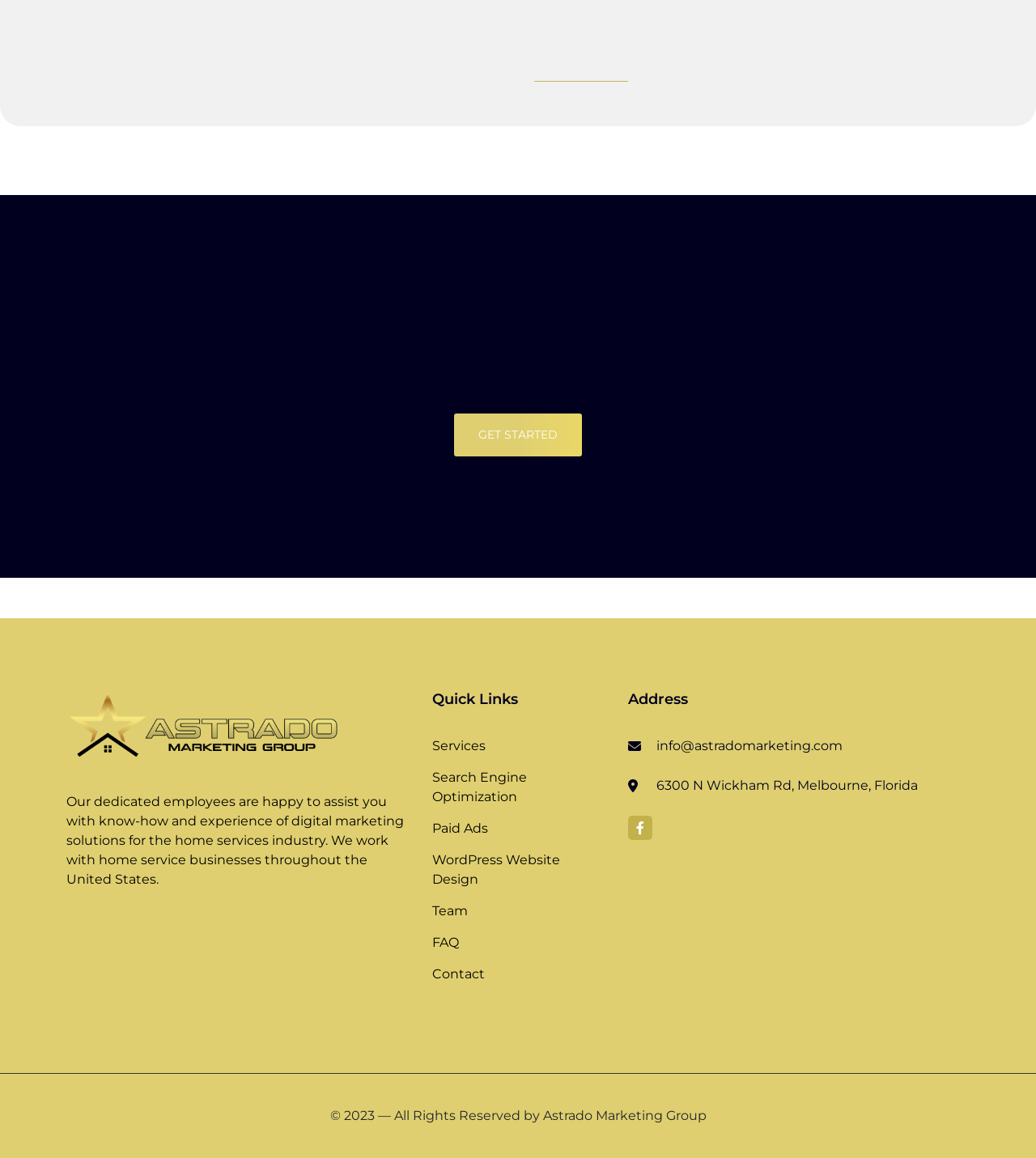Please determine the bounding box coordinates of the element to click on in order to accomplish the following task: "Click on GET STARTED". Ensure the coordinates are four float numbers ranging from 0 to 1, i.e., [left, top, right, bottom].

[0.438, 0.357, 0.562, 0.394]